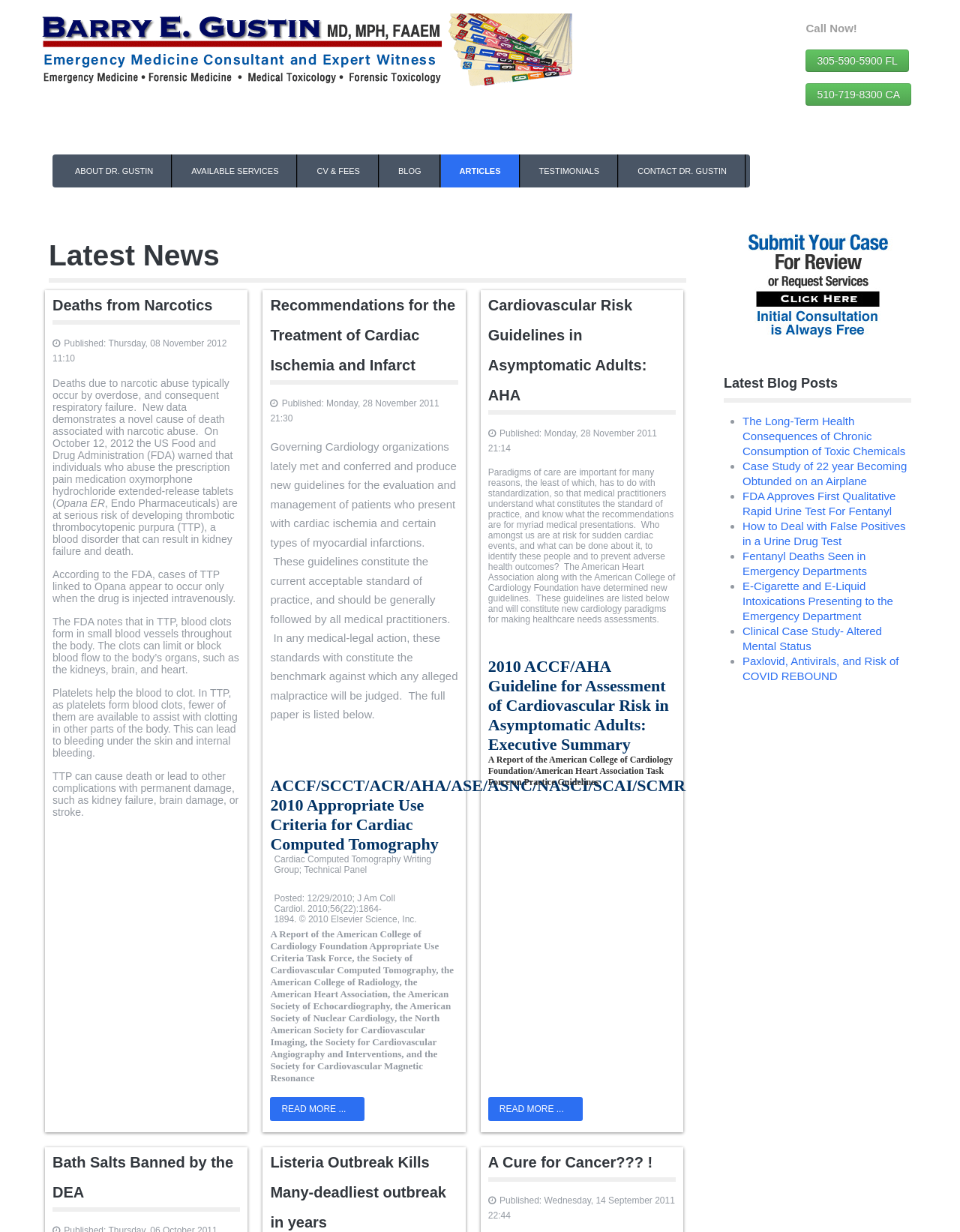What is the topic of the article 'Deaths from Narcotics'?
Please provide a comprehensive answer based on the details in the screenshot.

The article 'Deaths from Narcotics' discusses the risk of developing thrombotic thrombocytopenic purpura (TTP) associated with narcotic abuse, specifically with the prescription pain medication oxymorphone hydrochloride extended-release tablets (Opana ER).